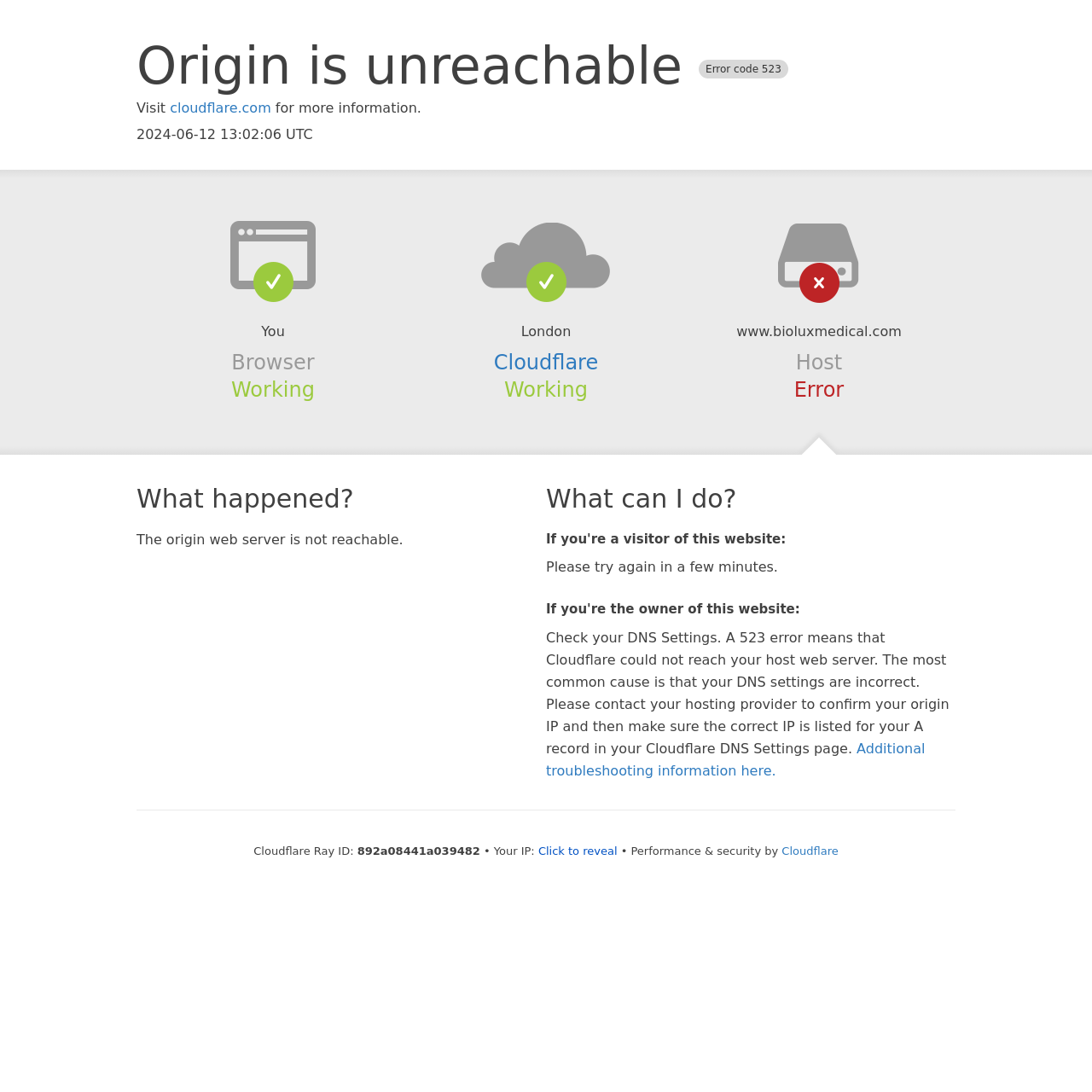What is the error code?
Kindly give a detailed and elaborate answer to the question.

The error code is mentioned in the heading 'Origin is unreachable Error code 523' at the top of the webpage.